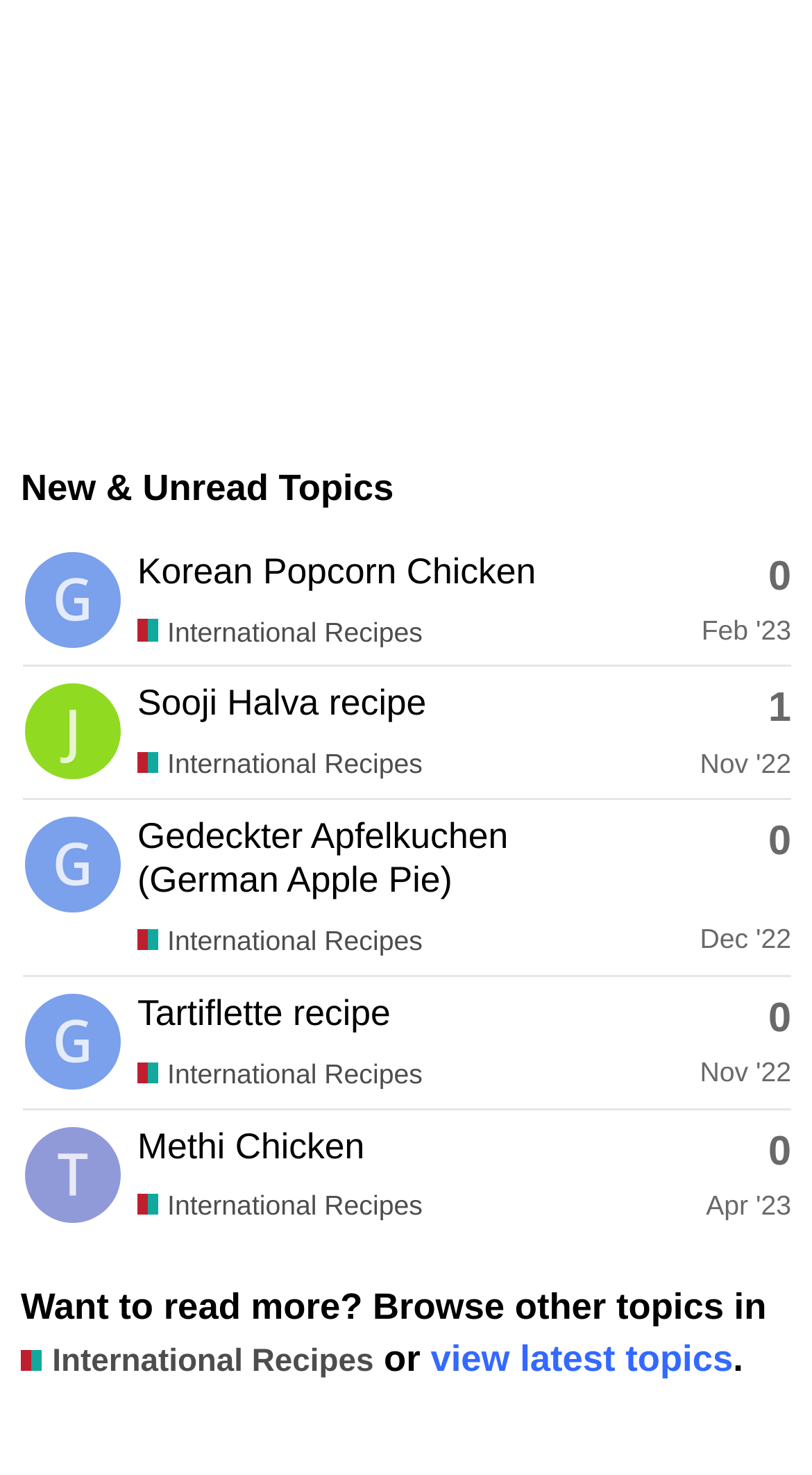Find the bounding box of the web element that fits this description: "International Recipes".

[0.169, 0.717, 0.52, 0.739]